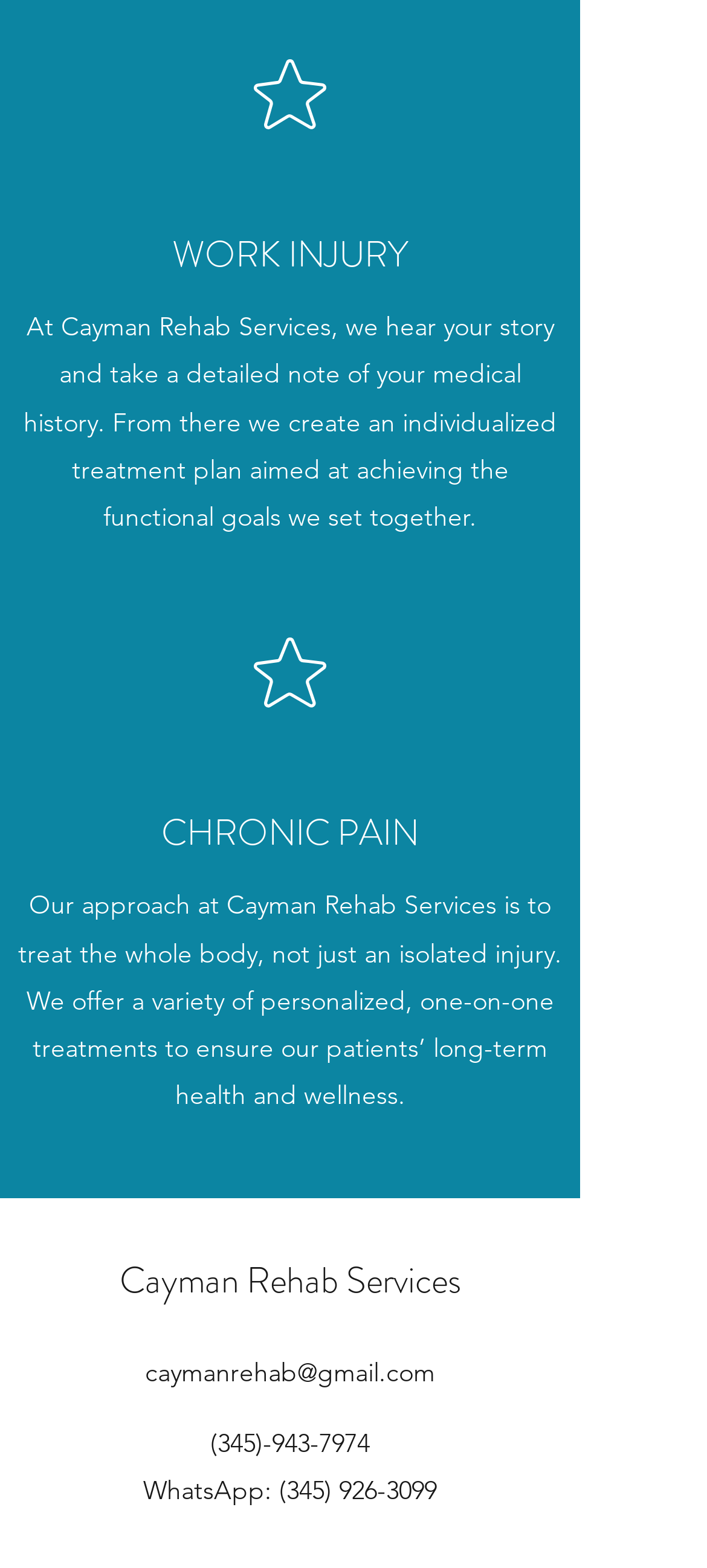Please provide a comprehensive answer to the question below using the information from the image: How can one contact Cayman Rehab Services?

The webpage provides multiple contact options, including phone numbers '(345)-943-7974' and '(345) 926-3099', an email address 'caymanrehab@gmail.com', and a WhatsApp contact.